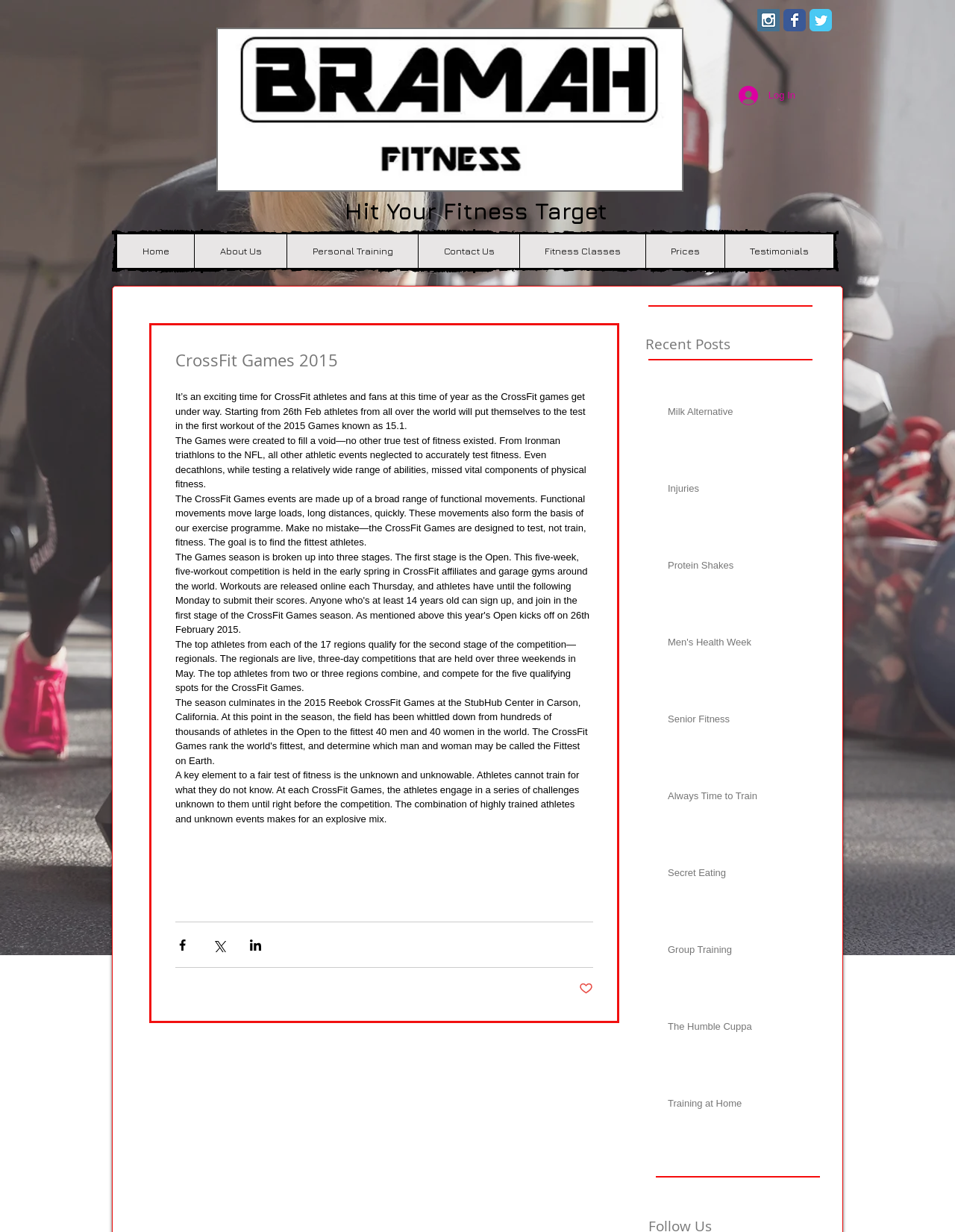What is the name of the first workout of the 2015 Games?
Respond to the question with a well-detailed and thorough answer.

According to the text, the first workout of the 2015 Games is known as 15.1, and it starts on 26th February.